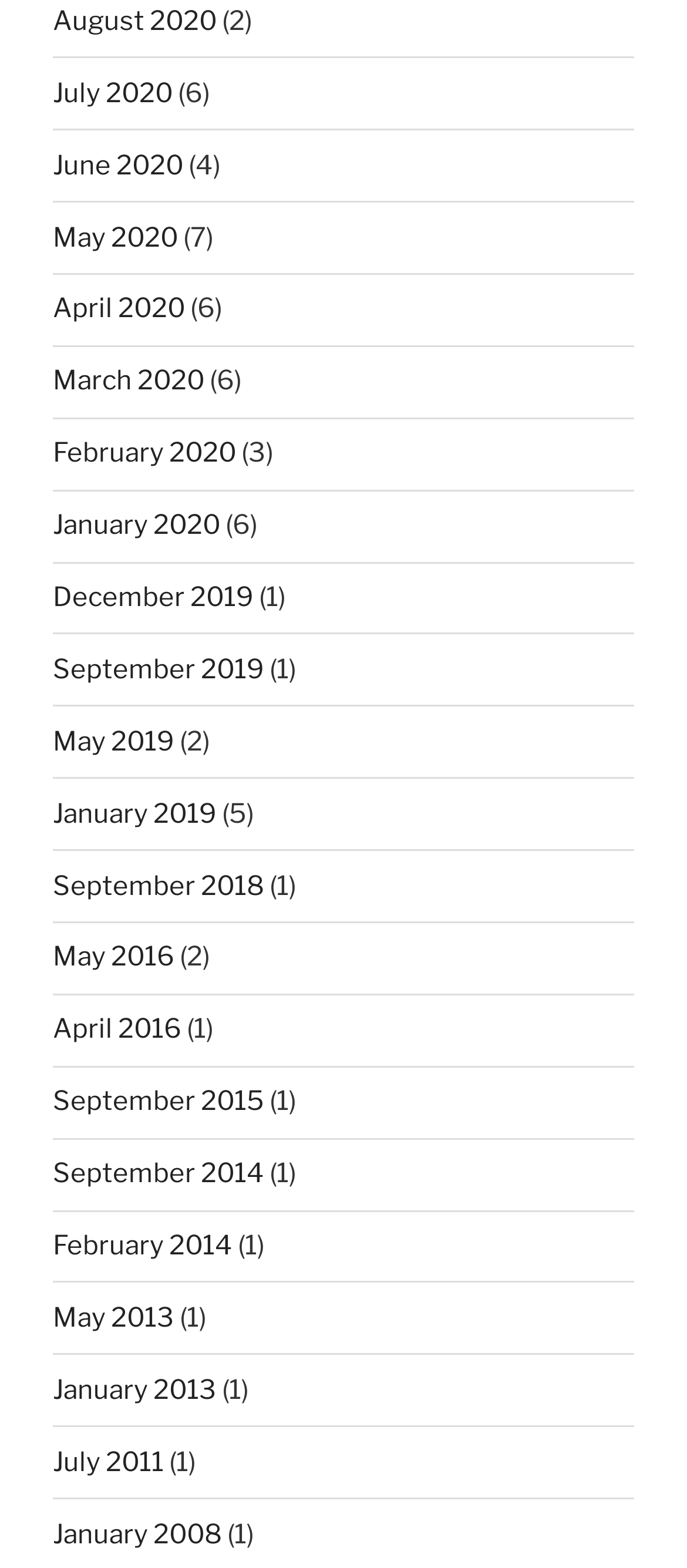What is the month with the lowest count in parentheses?
Answer the question with as much detail as you can, using the image as a reference.

By analyzing the list of links, I found that the month with the lowest count in parentheses is December 2019, February 2014, July 2011, and others, all of which have a count of 1 in parentheses.